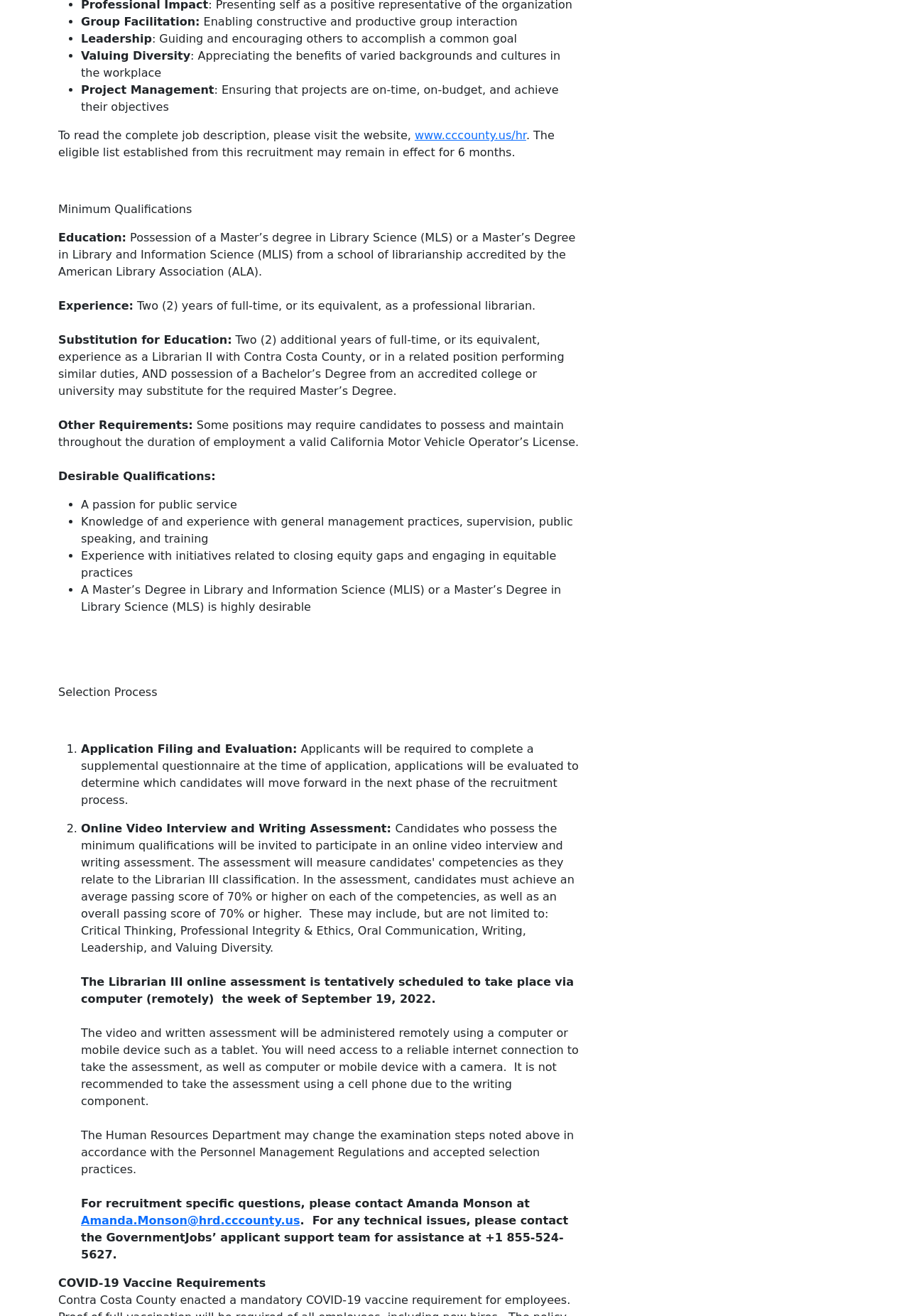What is the job title described in this webpage?
Can you give a detailed and elaborate answer to the question?

The webpage describes the job requirements and qualifications for a Librarian III position, indicating that the job title is Librarian III.